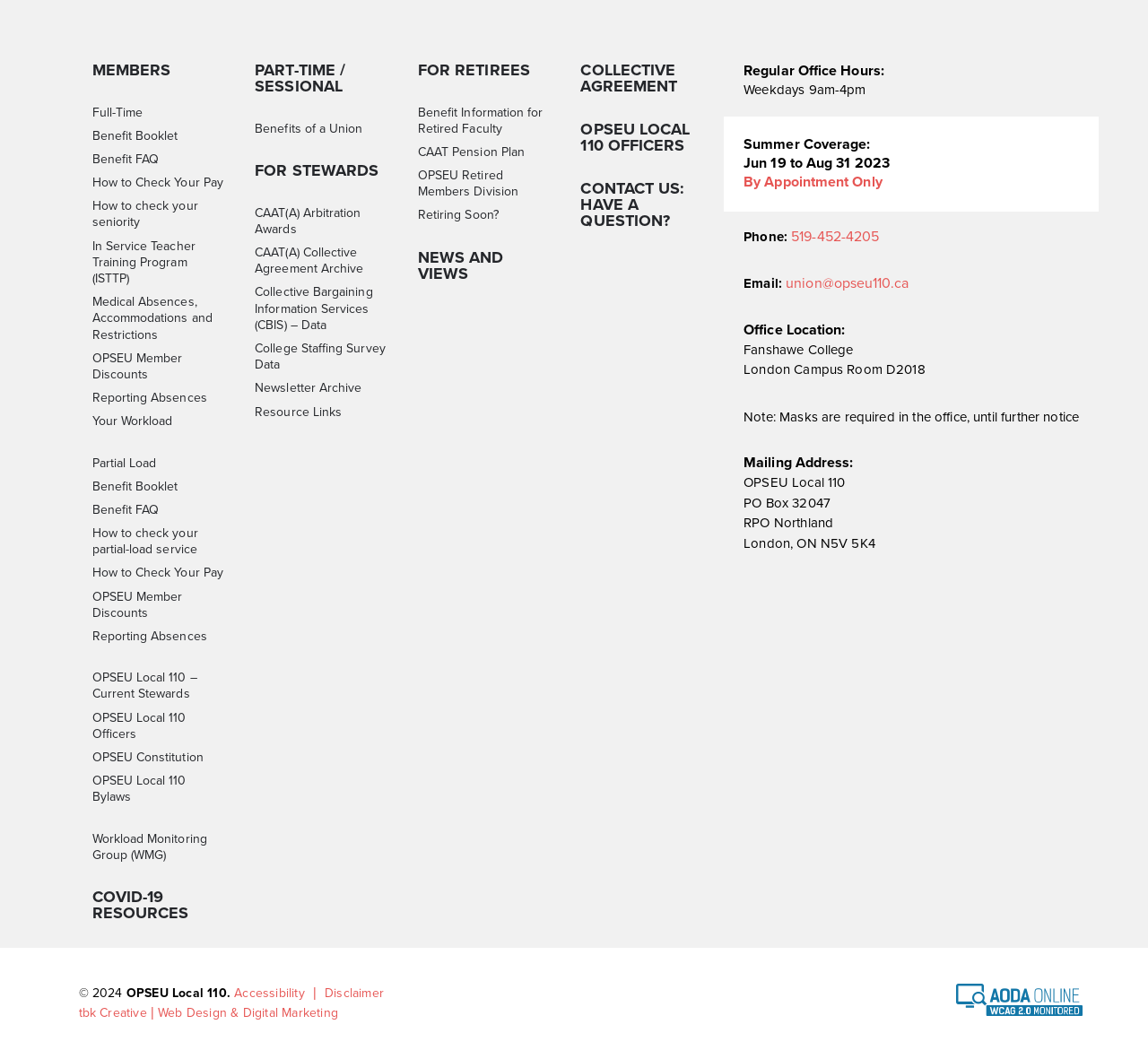Determine the bounding box coordinates for the UI element matching this description: "OPSEU Local 110 Officers".

[0.08, 0.67, 0.199, 0.701]